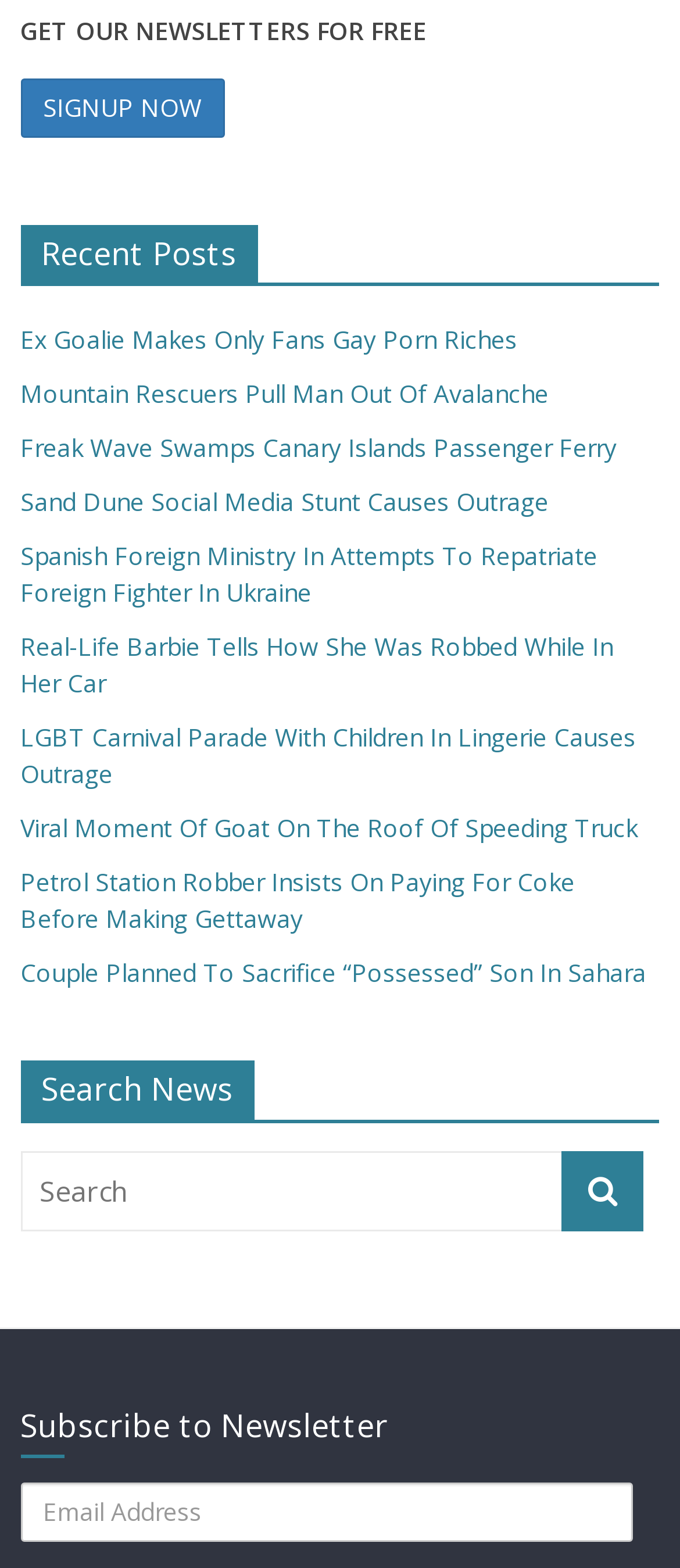Highlight the bounding box of the UI element that corresponds to this description: "name="fld_9754701" value="SIGNUP NOW"".

[0.03, 0.05, 0.33, 0.088]